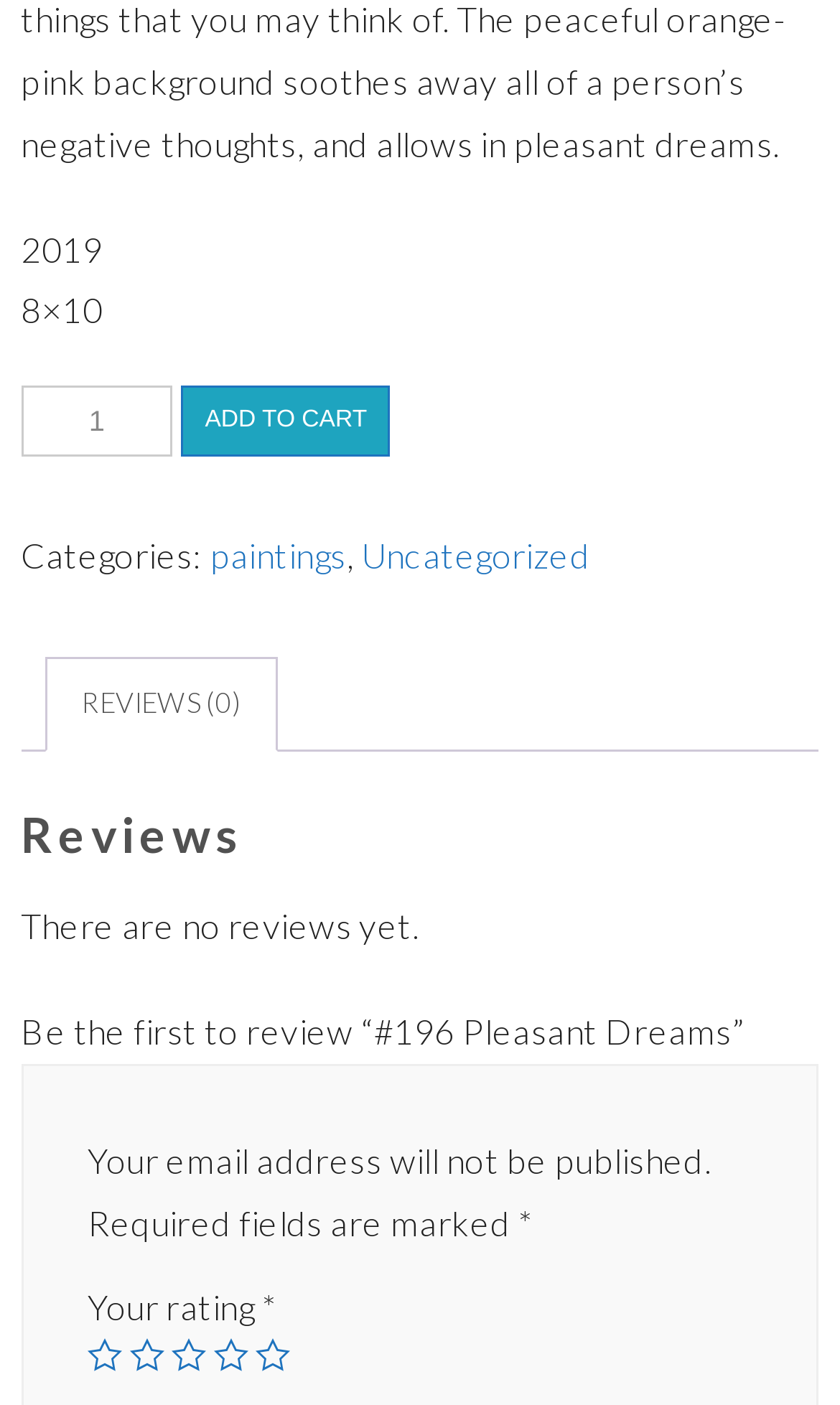Please predict the bounding box coordinates of the element's region where a click is necessary to complete the following instruction: "click on paintings category". The coordinates should be represented by four float numbers between 0 and 1, i.e., [left, top, right, bottom].

[0.25, 0.381, 0.412, 0.41]